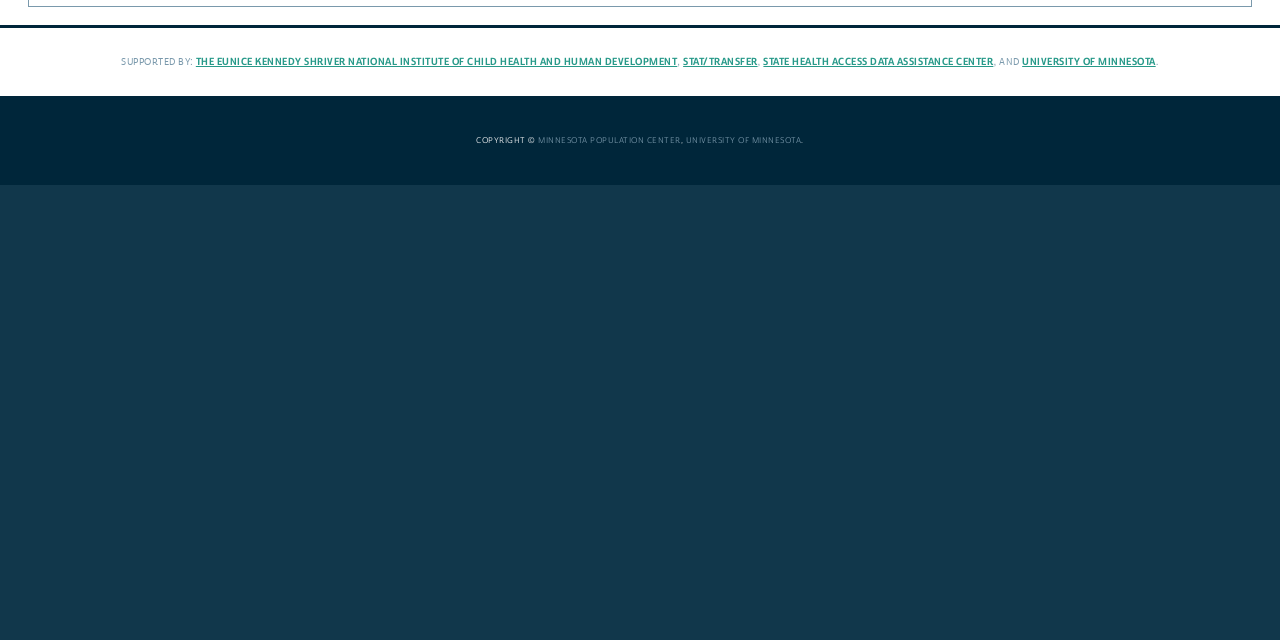Given the webpage screenshot, identify the bounding box of the UI element that matches this description: "University of Minnesota".

[0.536, 0.211, 0.626, 0.229]